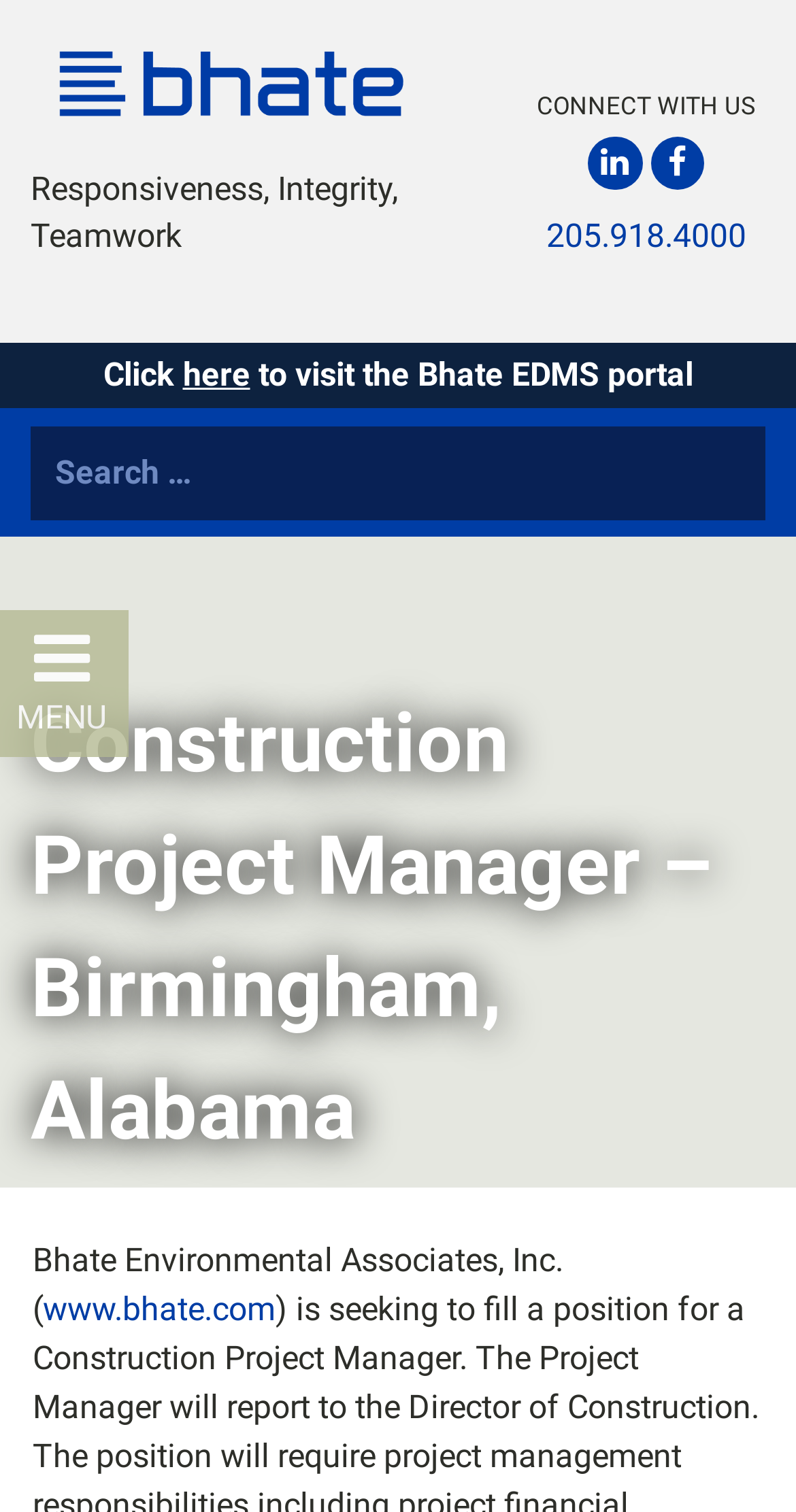Create an elaborate caption for the webpage.

The webpage is about Bhate Environmental Associates, Inc., a company that provides environmental services. At the top, there is a heading "WHO WE ARE" with links to subpages about the company's history, guiding principles, executive team, and awards. Below this section, there is a heading "OUR SERVICES" with links to subpages about environmental remediation, compliance, bulk fuels storage facilities, and construction services.

On the top-left corner, there is a menu icon and a link to the company's website. Below the menu icon, there is a phrase "Responsiveness, Integrity, Teamwork" and a link to an unknown page. On the top-right corner, there are social media links and a phone number.

In the main content area, there is a heading "Construction Project Manager – Birmingham, Alabama" with a description of the job position. Below this heading, there is a sentence "Bhate Environmental Associates, Inc. (www.bhate.com) is seeking to fill a position for a Construction Project Manager." with a link to the company's website.

On the bottom-left corner, there is a search bar with a placeholder text "Search for:".